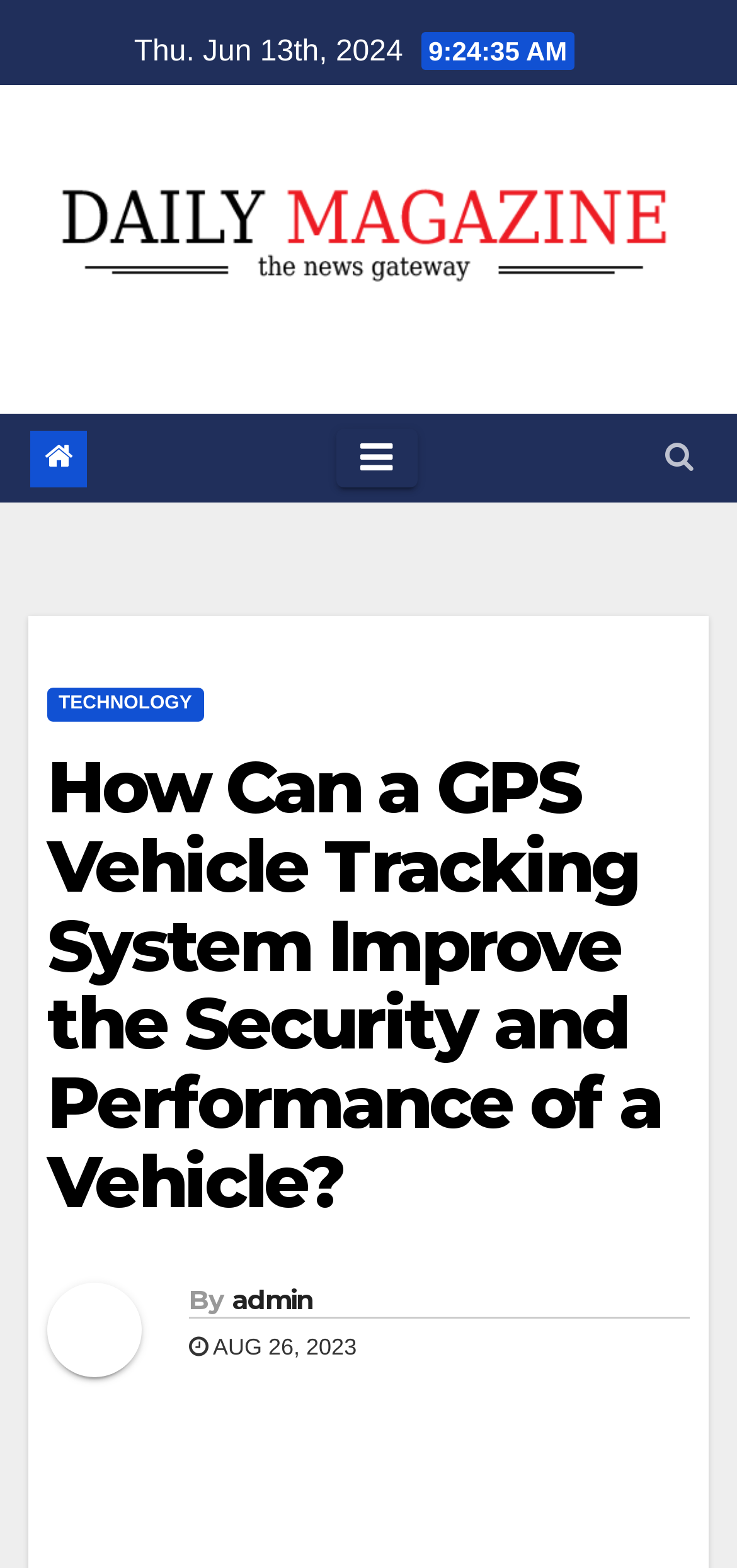Using floating point numbers between 0 and 1, provide the bounding box coordinates in the format (top-left x, top-left y, bottom-right x, bottom-right y). Locate the UI element described here: parent_node: Byadmin

[0.064, 0.818, 0.256, 0.897]